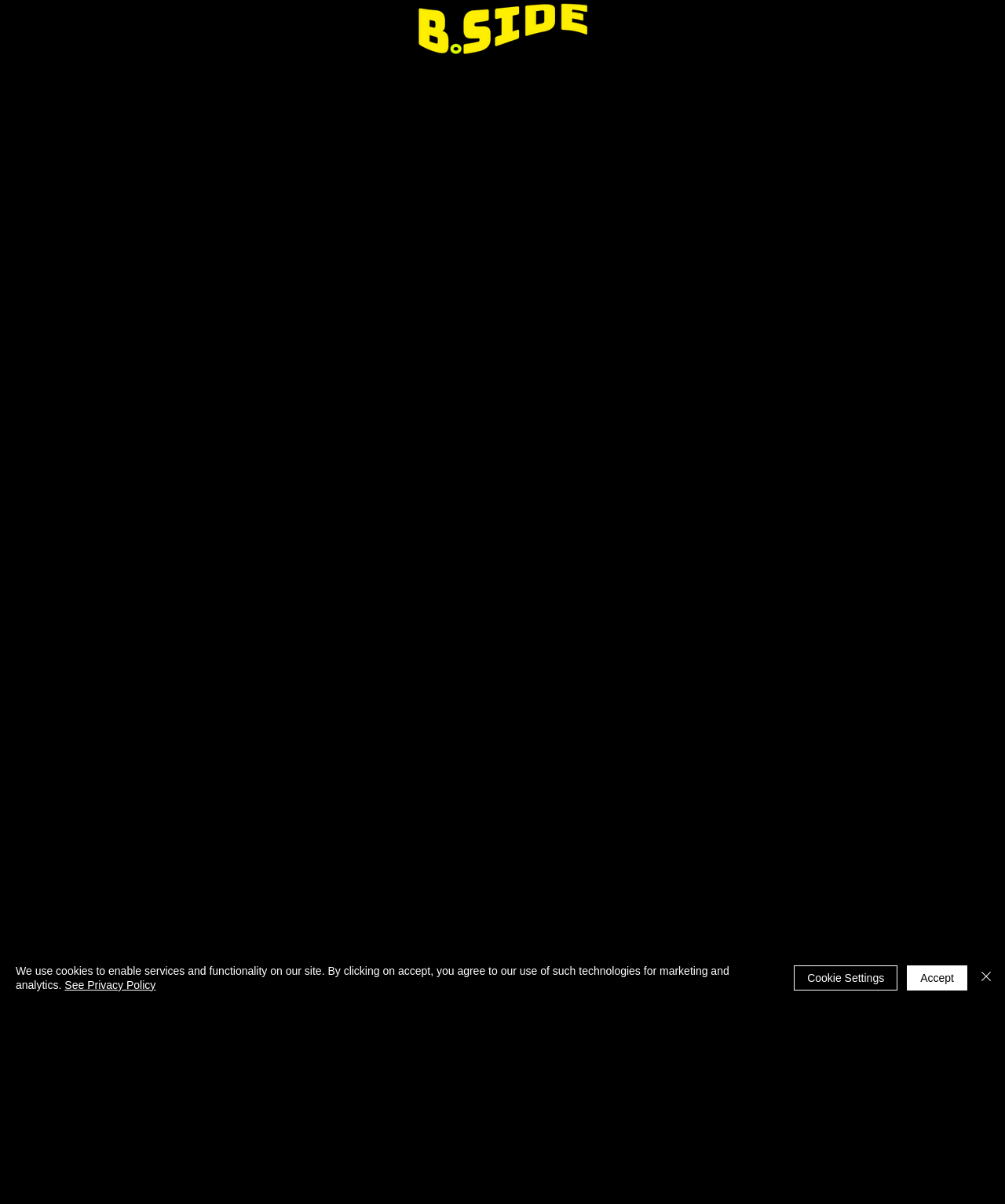Bounding box coordinates are specified in the format (top-left x, top-left y, bottom-right x, bottom-right y). All values are floating point numbers bounded between 0 and 1. Please provide the bounding box coordinate of the region this sentence describes: See Privacy Policy

[0.064, 0.813, 0.155, 0.823]